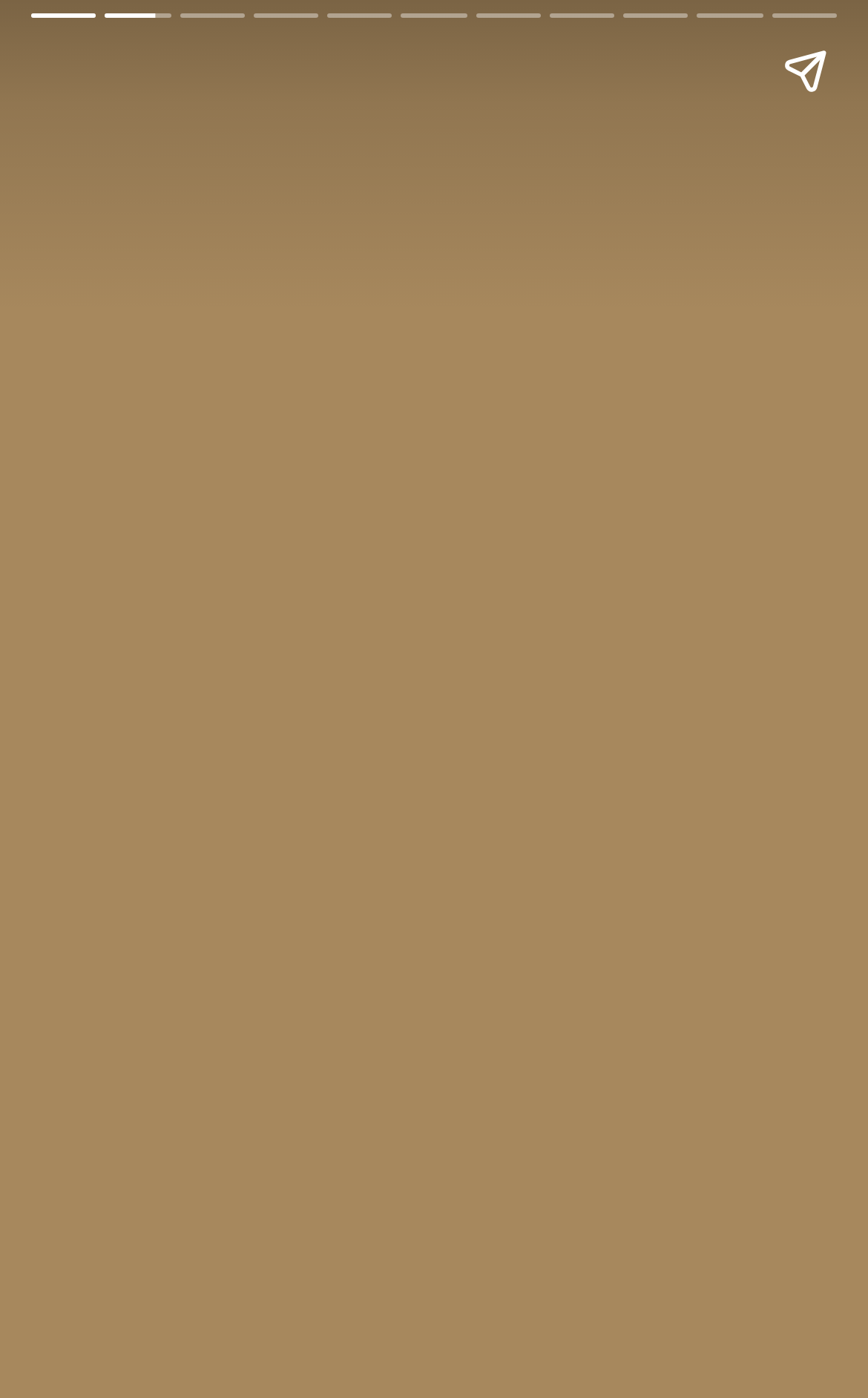Extract the bounding box of the UI element described as: "aria-label="Next page"".

[0.923, 0.119, 1.0, 0.938]